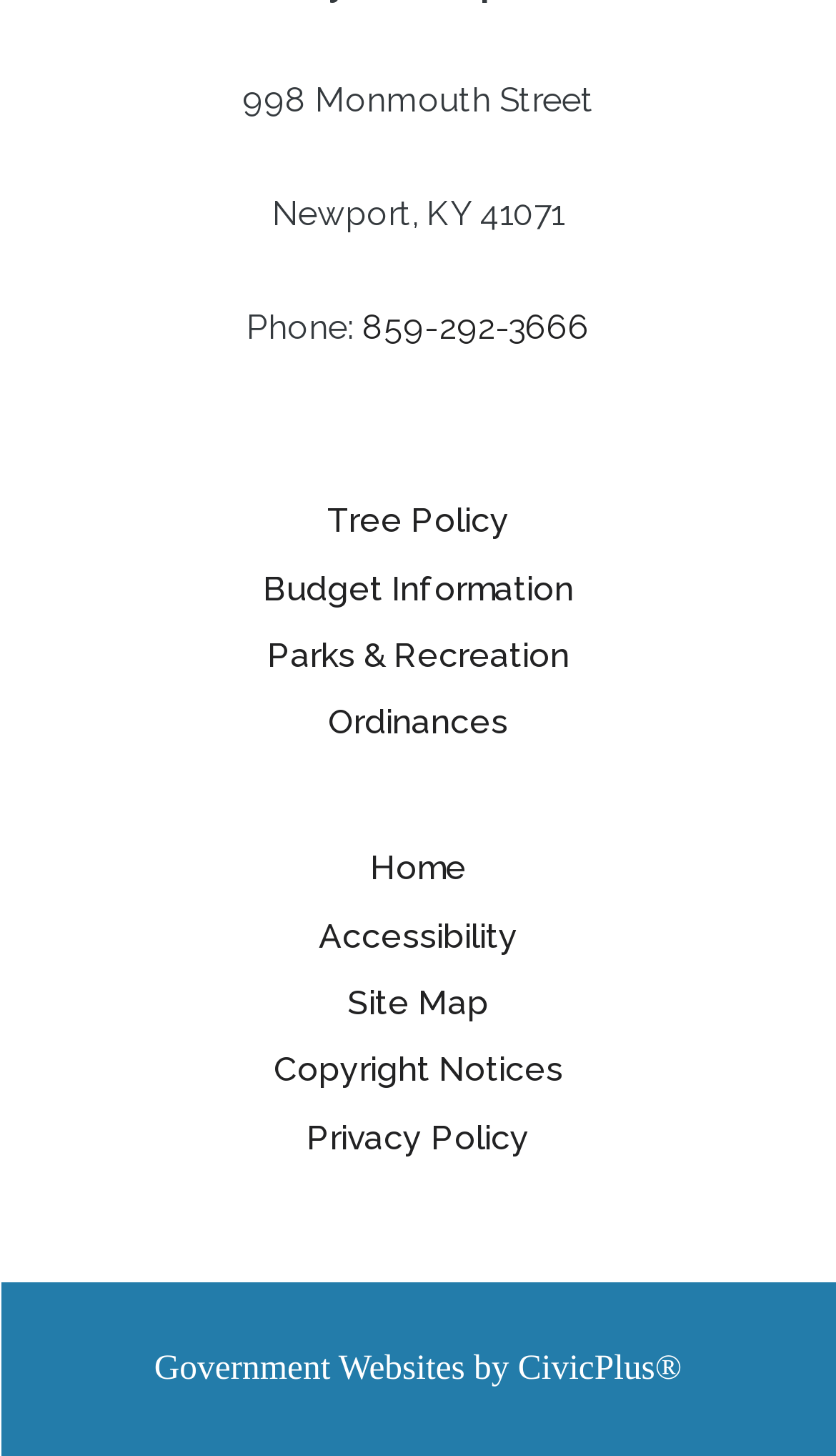Using the provided description: "Parks & Recreation", find the bounding box coordinates of the corresponding UI element. The output should be four float numbers between 0 and 1, in the format [left, top, right, bottom].

[0.319, 0.386, 0.681, 0.414]